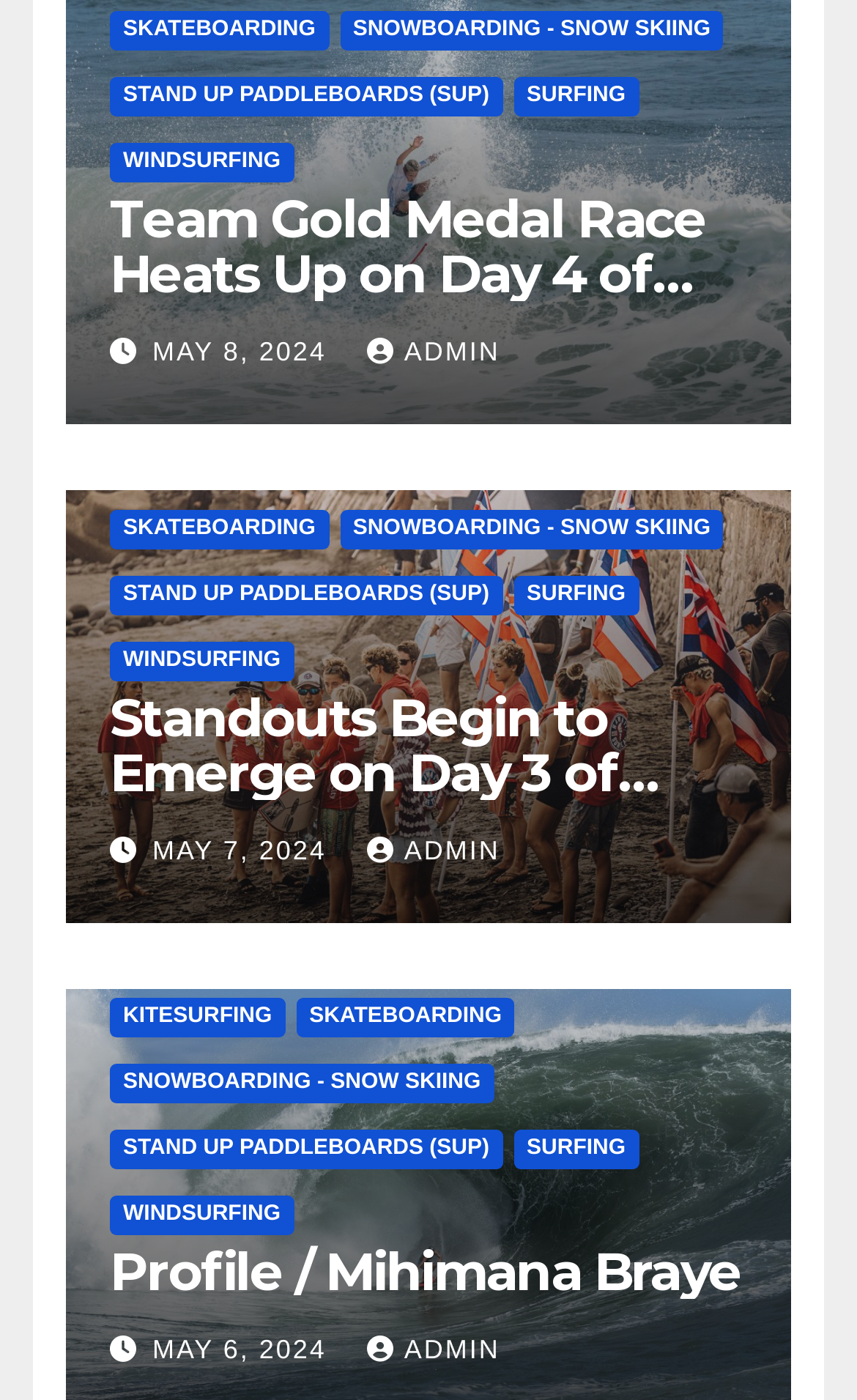Specify the bounding box coordinates of the area that needs to be clicked to achieve the following instruction: "Click on SURFING".

[0.599, 0.055, 0.745, 0.084]